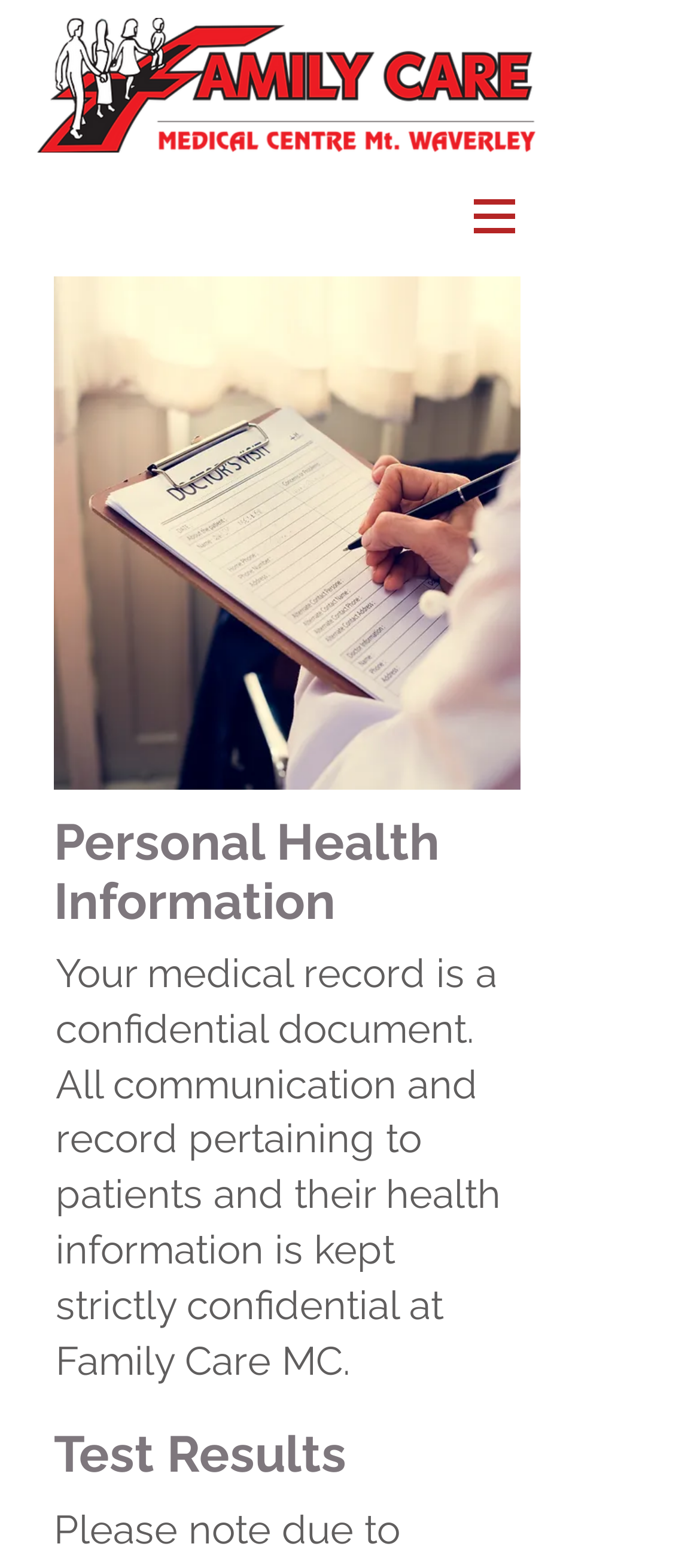Provide an in-depth caption for the contents of the webpage.

The webpage is about Family Care Medical Center, with a logo displayed prominently at the top left corner. Below the logo, there is a navigation menu labeled "Site" at the top right corner, which contains a button with a dropdown menu. 

On the left side of the page, there is a large image of a doctor working at a hospital, taking up most of the vertical space. To the right of the image, there are two headings: "Personal Health Information" and "Test Results", with the former being located above the latter. 

Under the "Personal Health Information" heading, there is a paragraph of text explaining the confidentiality of medical records at Family Care Medical Center. This text is located below the image and spans most of the width of the page.